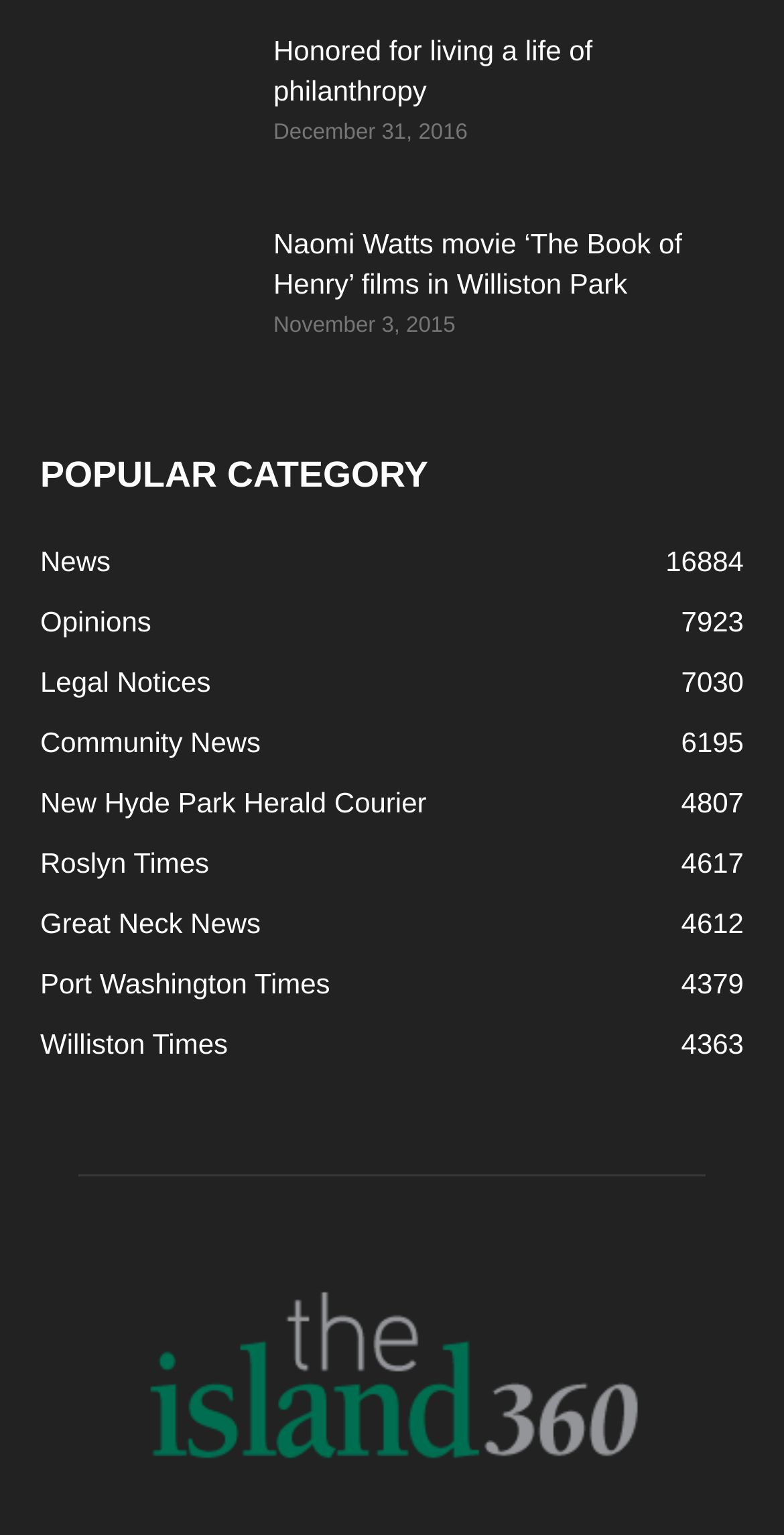Determine the bounding box coordinates of the element that should be clicked to execute the following command: "Click on the link to read about Naomi Watts movie ‘The Book of Henry’".

[0.051, 0.146, 0.308, 0.238]